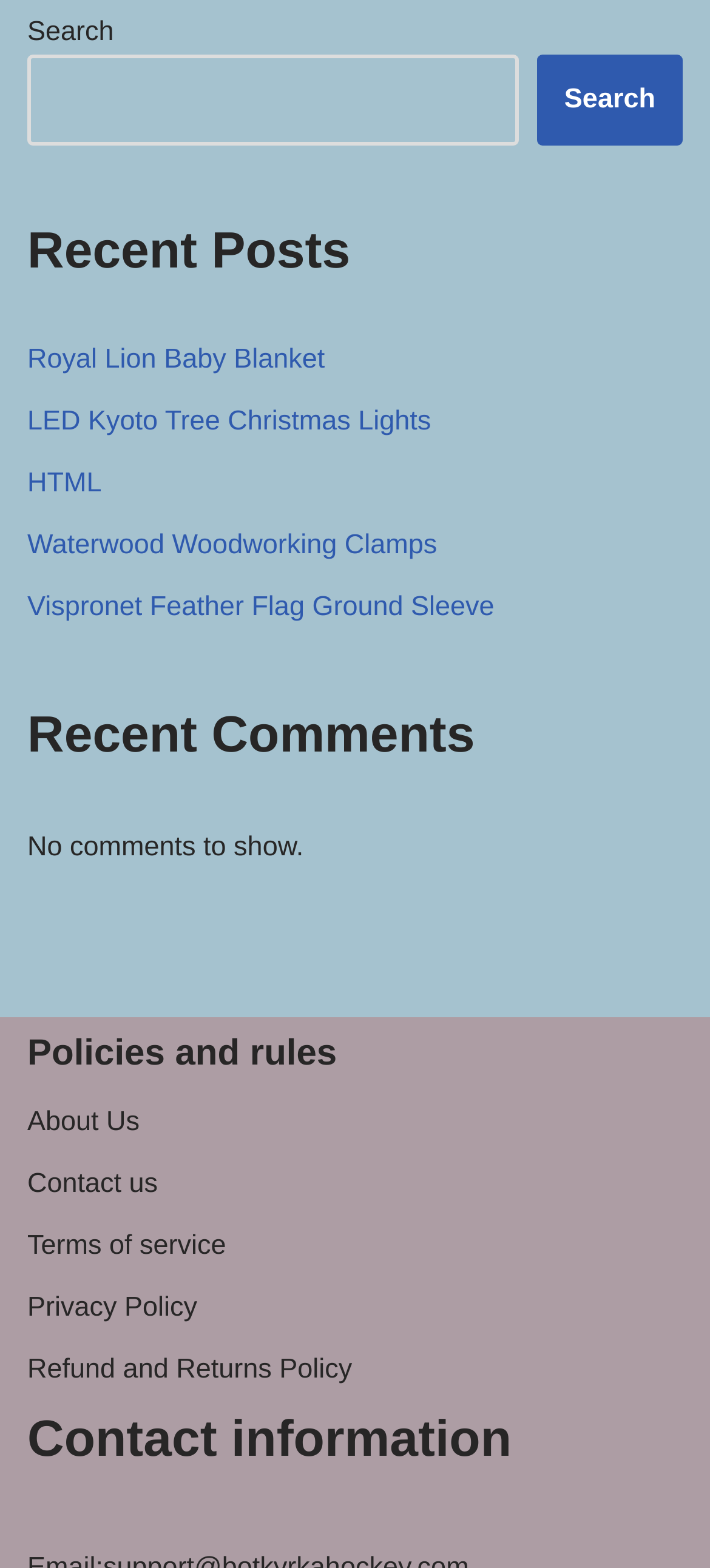Please determine the bounding box coordinates of the clickable area required to carry out the following instruction: "Read recent comments". The coordinates must be four float numbers between 0 and 1, represented as [left, top, right, bottom].

[0.038, 0.448, 0.962, 0.49]